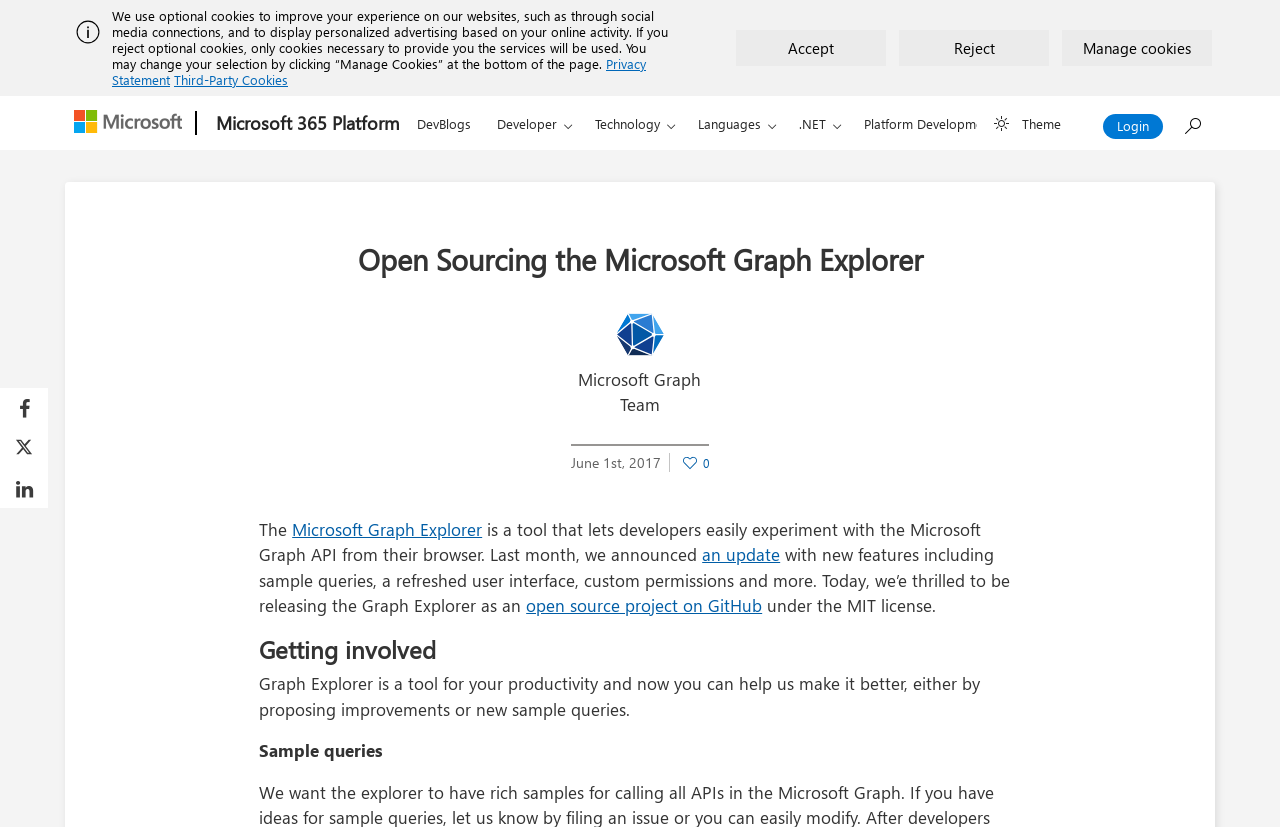Identify the bounding box of the UI element described as follows: "open source project on GitHub". Provide the coordinates as four float numbers in the range of 0 to 1 [left, top, right, bottom].

[0.411, 0.718, 0.595, 0.745]